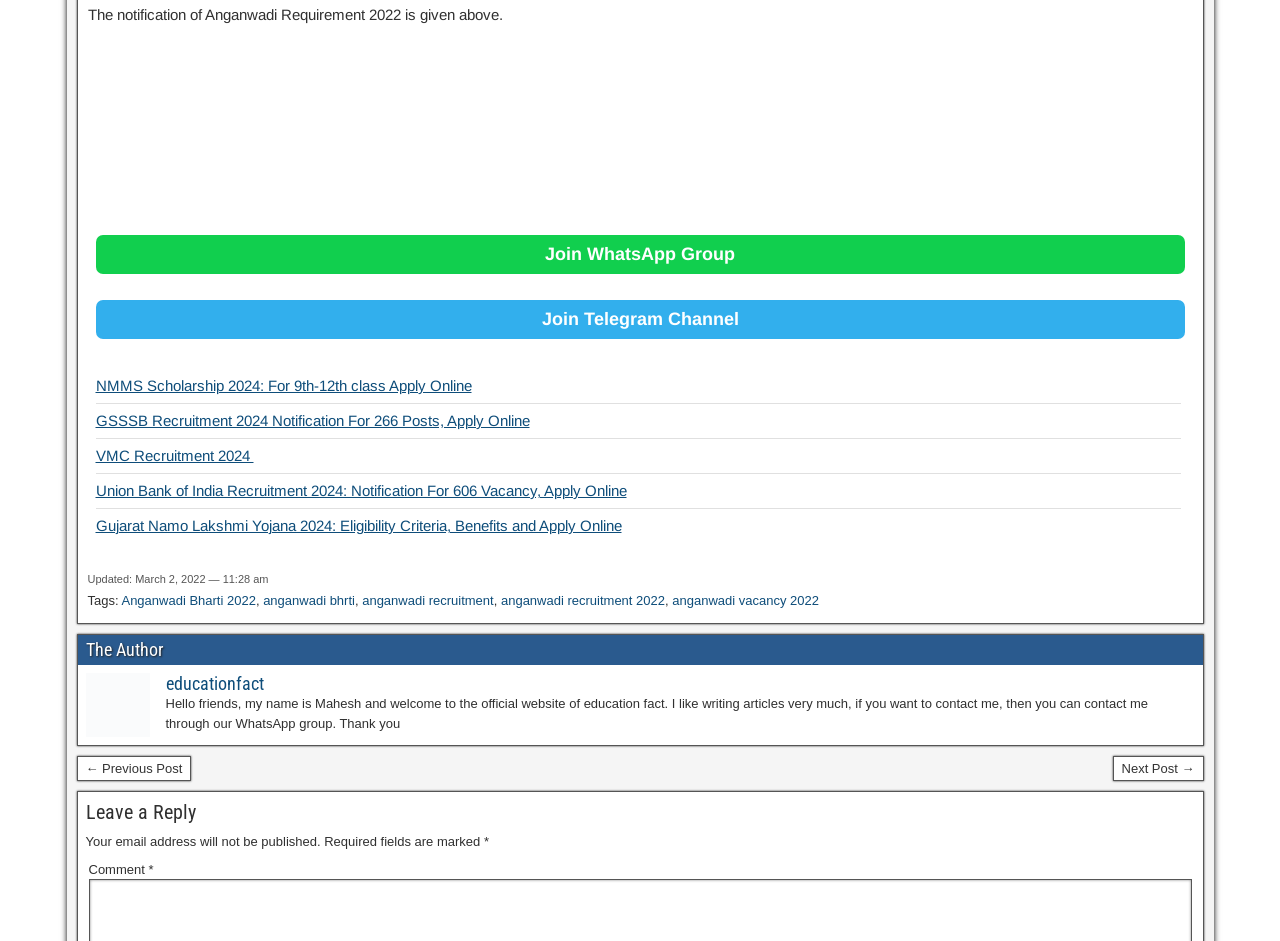What is the topic of the notification given above?
Refer to the image and provide a thorough answer to the question.

The topic of the notification given above is Anganwadi Requirement 2022, which is mentioned in the StaticText element with ID 352.